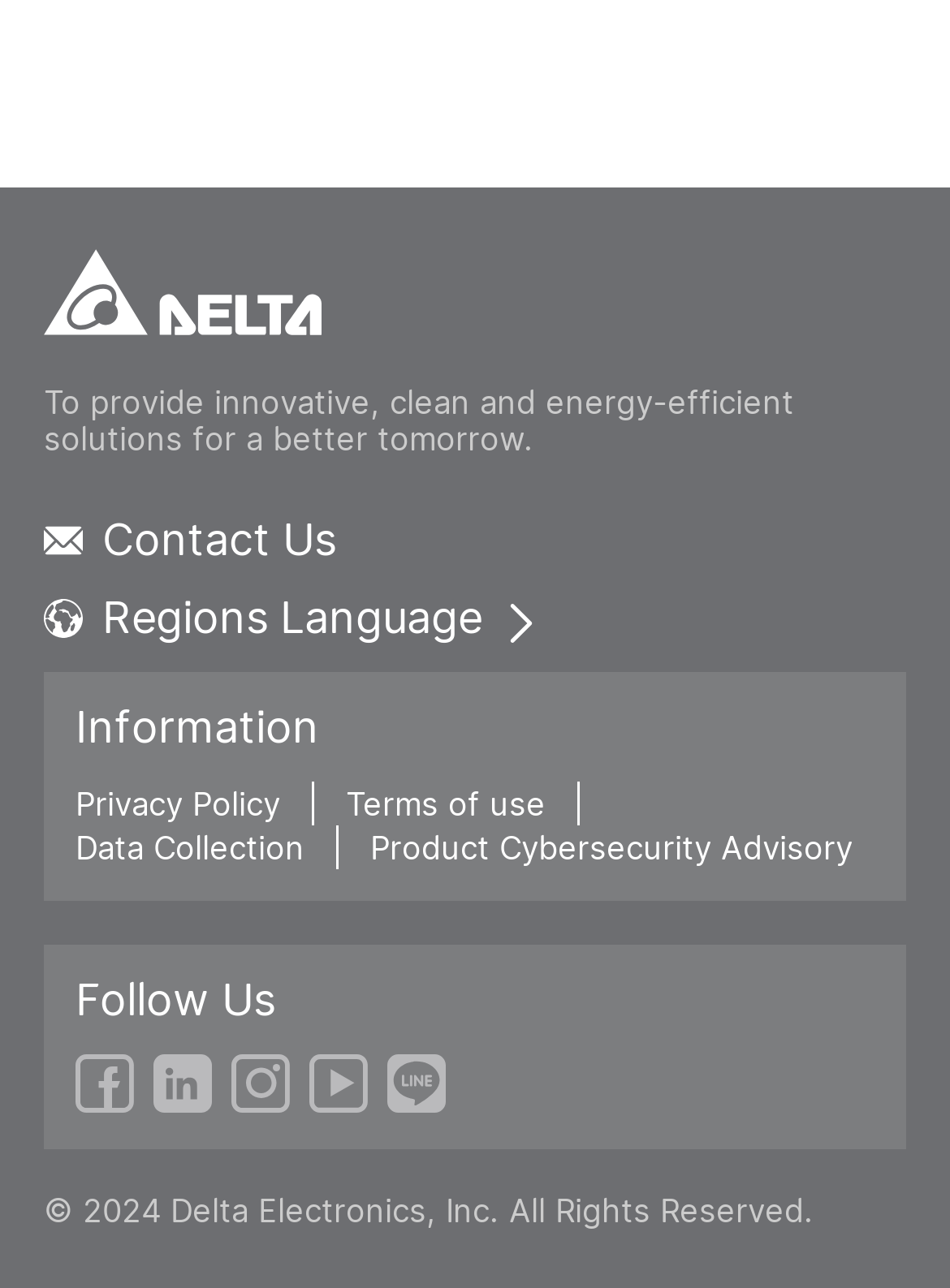Using the element description: "Global - 繁體中文", determine the bounding box coordinates for the specified UI element. The coordinates should be four float numbers between 0 and 1, [left, top, right, bottom].

[0.085, 0.557, 0.61, 0.602]